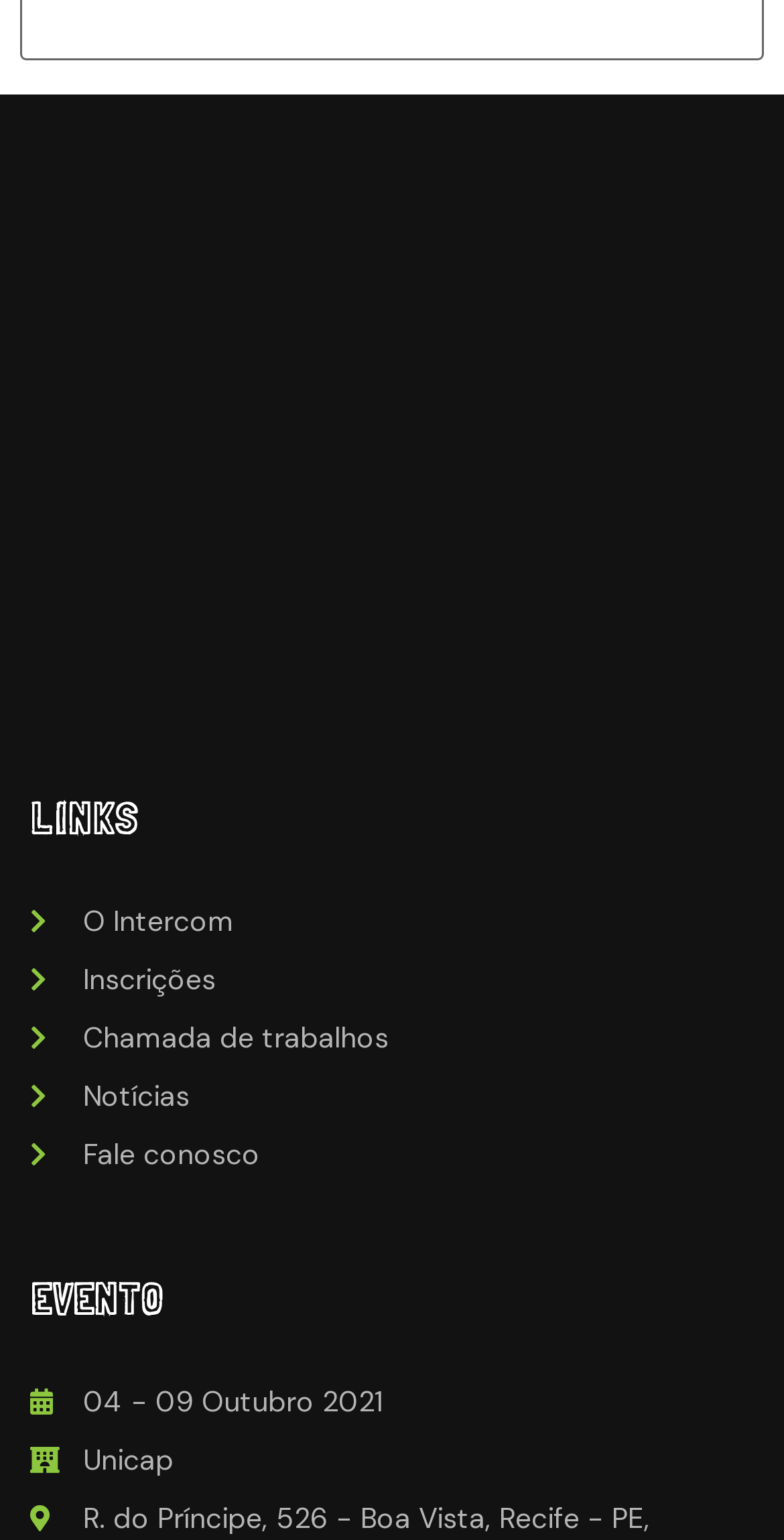Please identify the bounding box coordinates of the area that needs to be clicked to follow this instruction: "Submit a comment".

[0.026, 0.359, 0.477, 0.414]